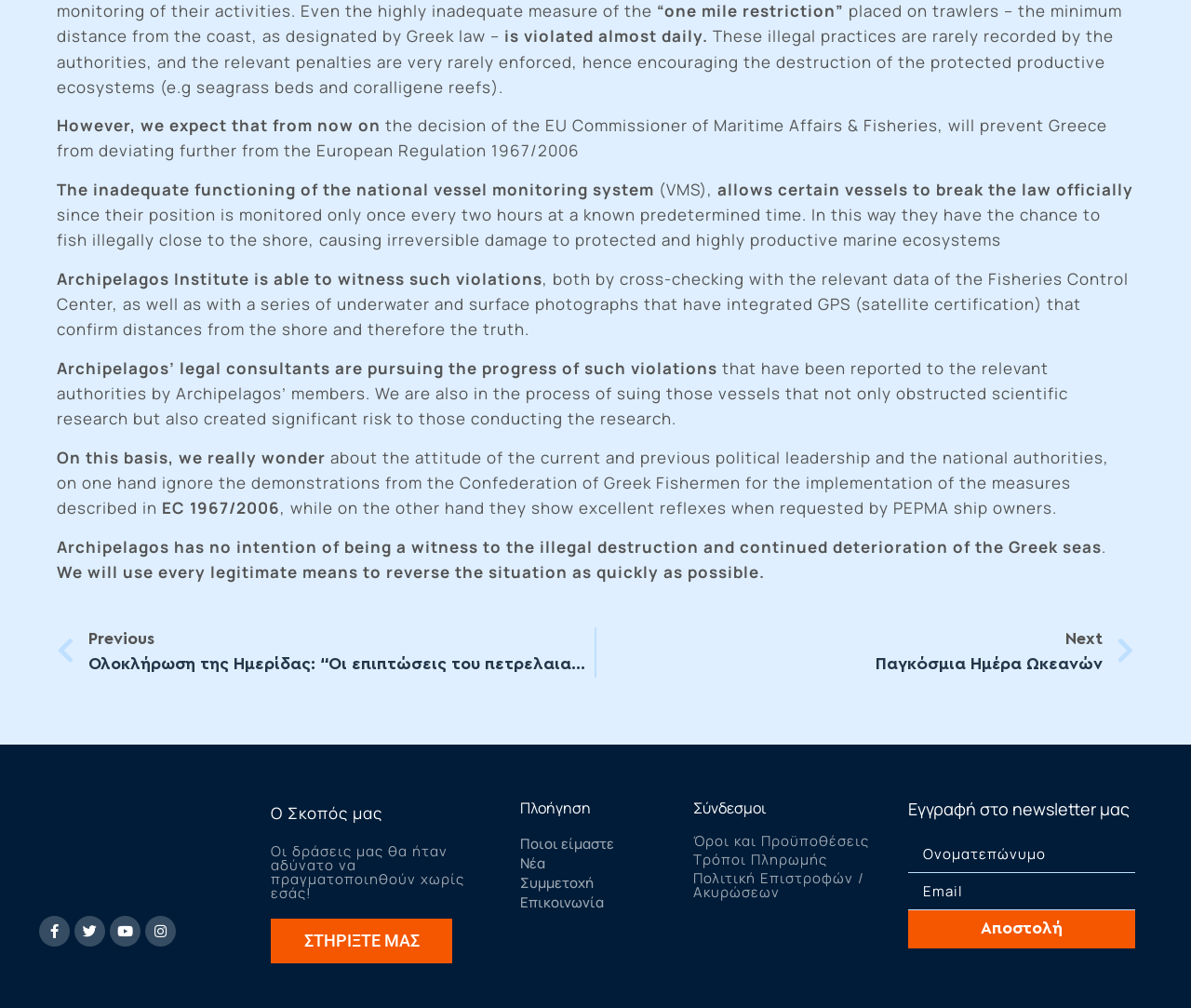Pinpoint the bounding box coordinates of the clickable area needed to execute the instruction: "Click on the 'Prev' link". The coordinates should be specified as four float numbers between 0 and 1, i.e., [left, top, right, bottom].

[0.048, 0.622, 0.499, 0.672]